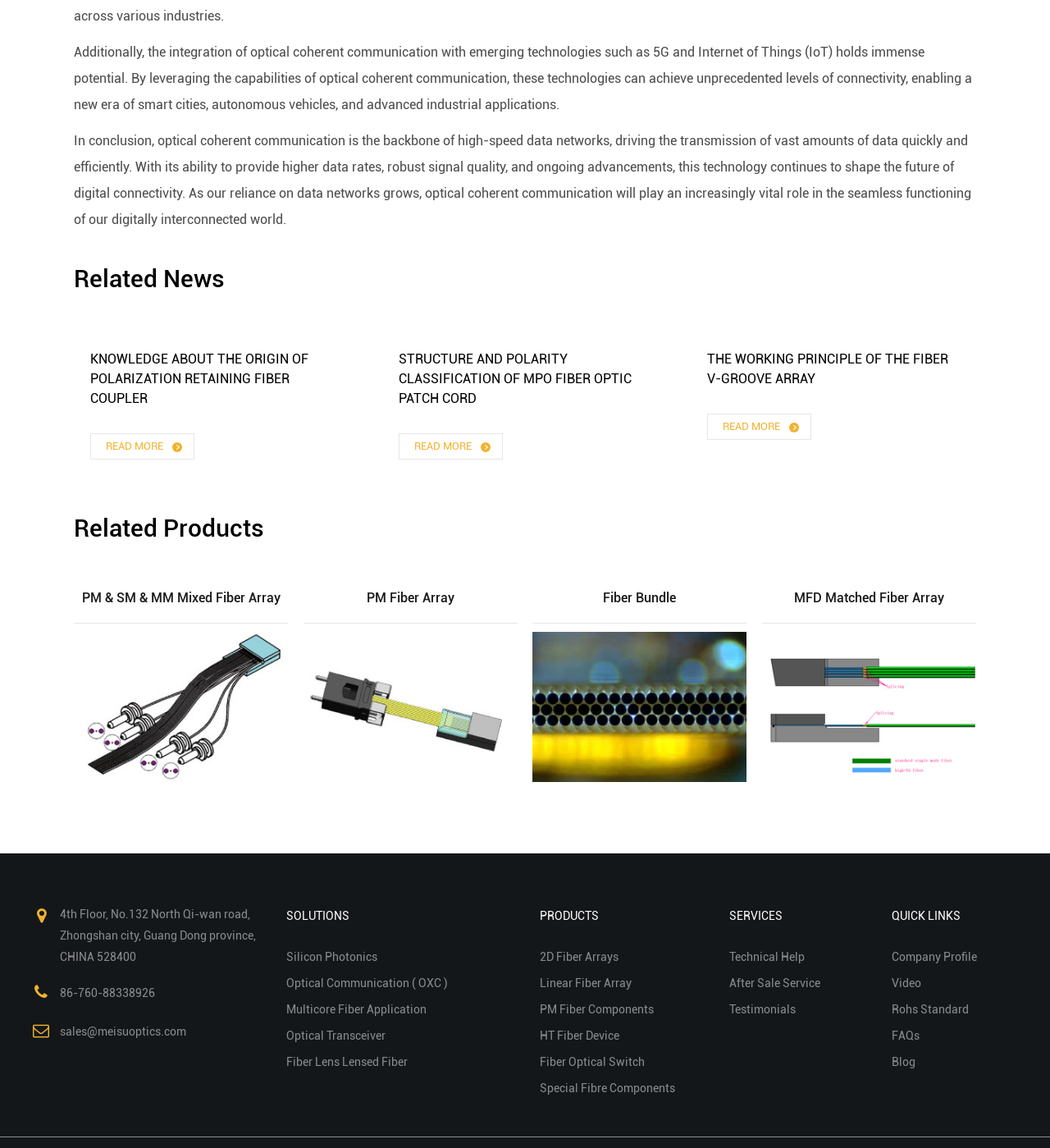Determine the bounding box coordinates for the clickable element to execute this instruction: "Read more about the origin of polarization retaining fiber coupler". Provide the coordinates as four float numbers between 0 and 1, i.e., [left, top, right, bottom].

[0.086, 0.305, 0.327, 0.356]